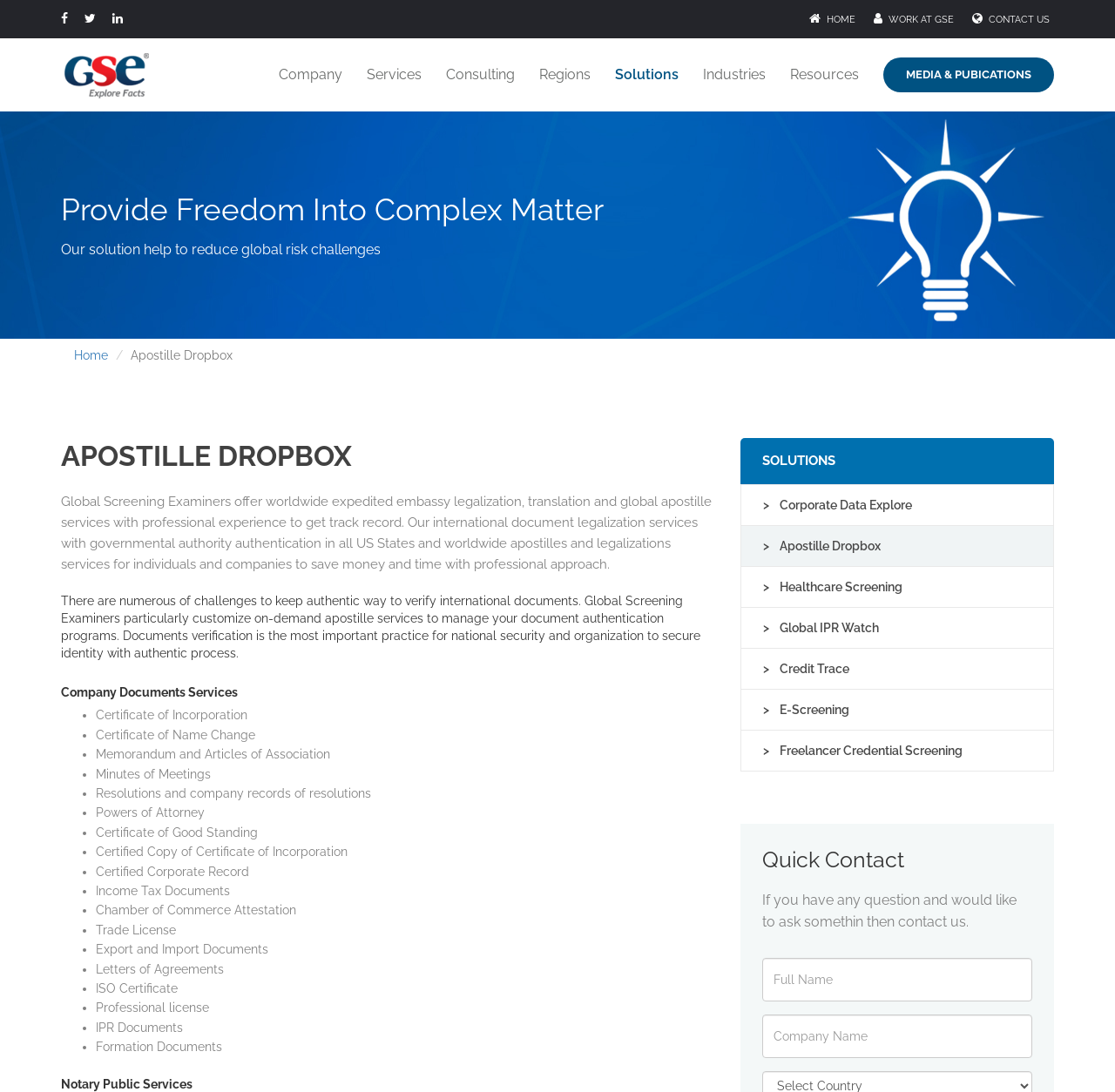Extract the primary heading text from the webpage.

Provide Freedom Into Complex Matter